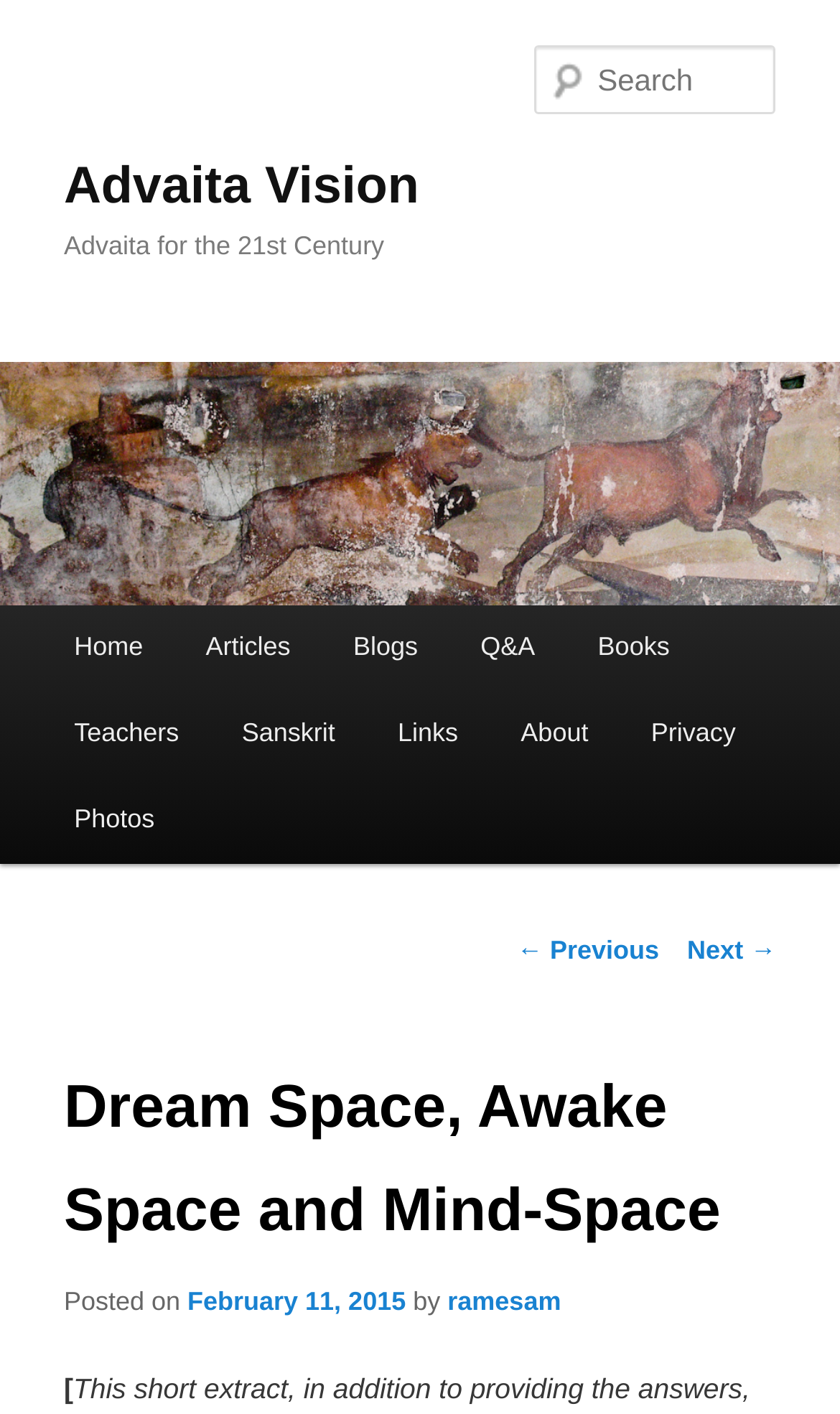Please identify the bounding box coordinates of the element that needs to be clicked to perform the following instruction: "Read the latest blog posts".

[0.383, 0.428, 0.535, 0.489]